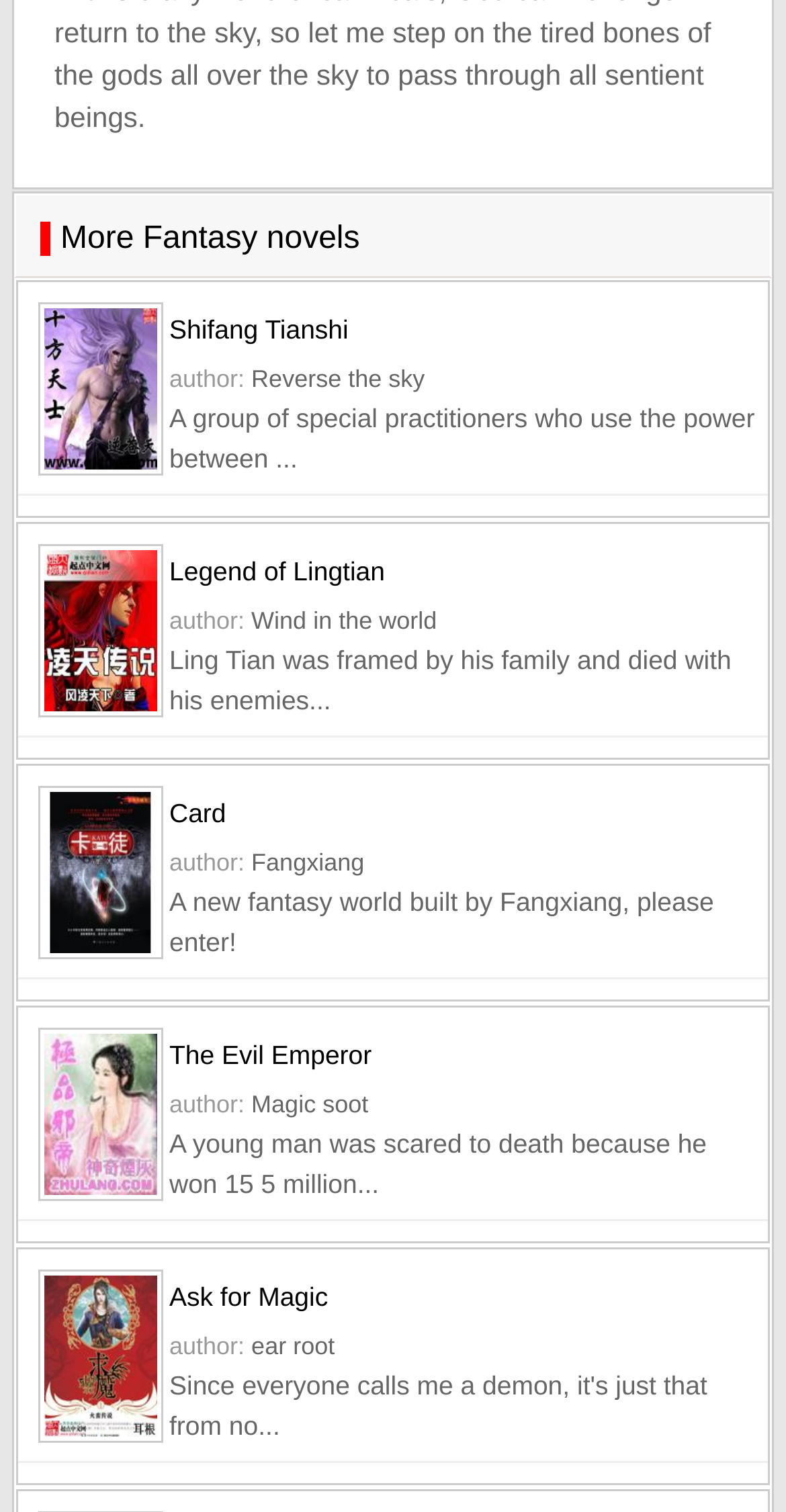Given the description: "The Evil Emperor", determine the bounding box coordinates of the UI element. The coordinates should be formatted as four float numbers between 0 and 1, [left, top, right, bottom].

[0.215, 0.68, 0.977, 0.717]